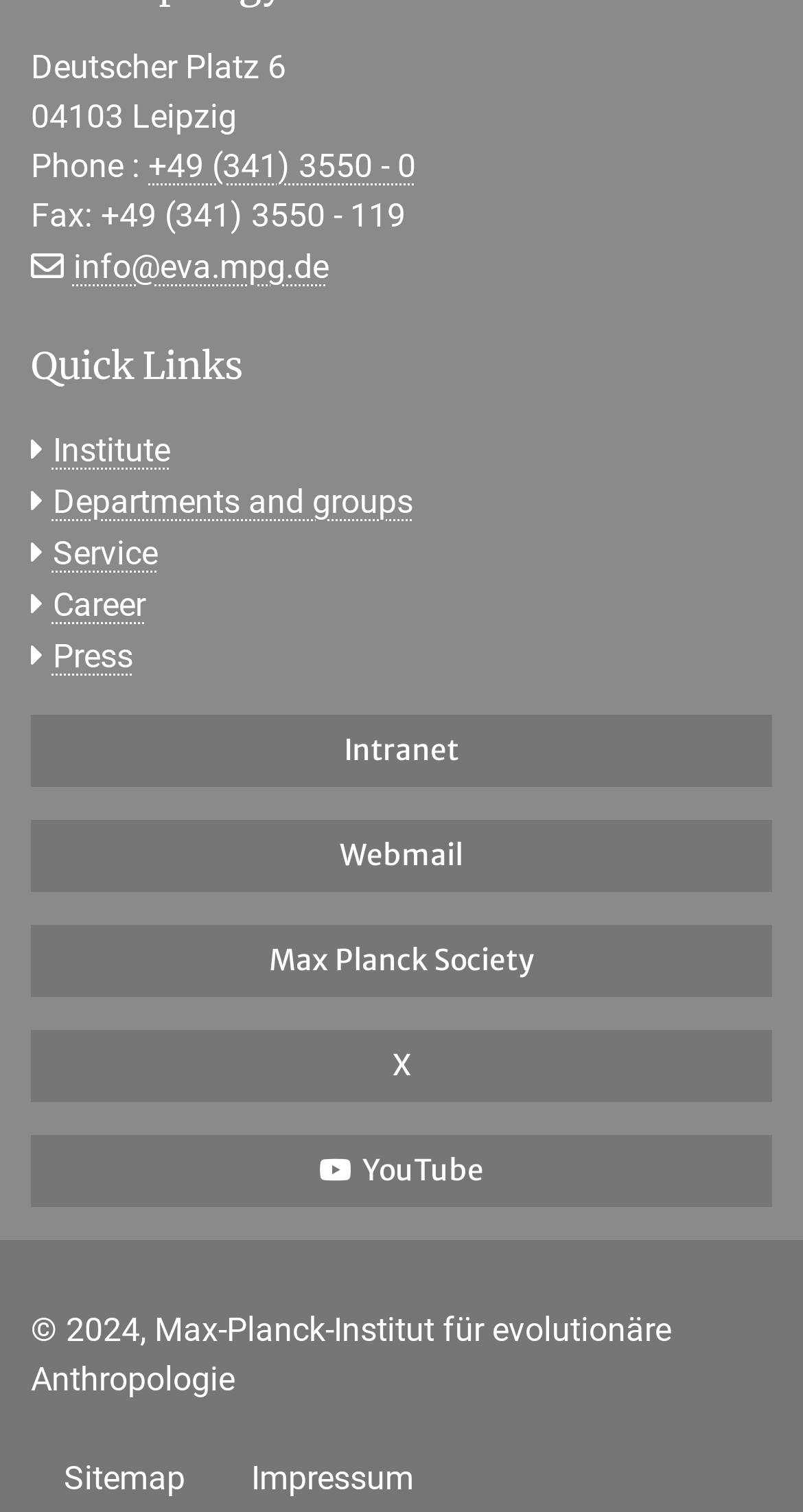Determine the bounding box coordinates for the area that needs to be clicked to fulfill this task: "contact via phone". The coordinates must be given as four float numbers between 0 and 1, i.e., [left, top, right, bottom].

[0.185, 0.097, 0.518, 0.123]